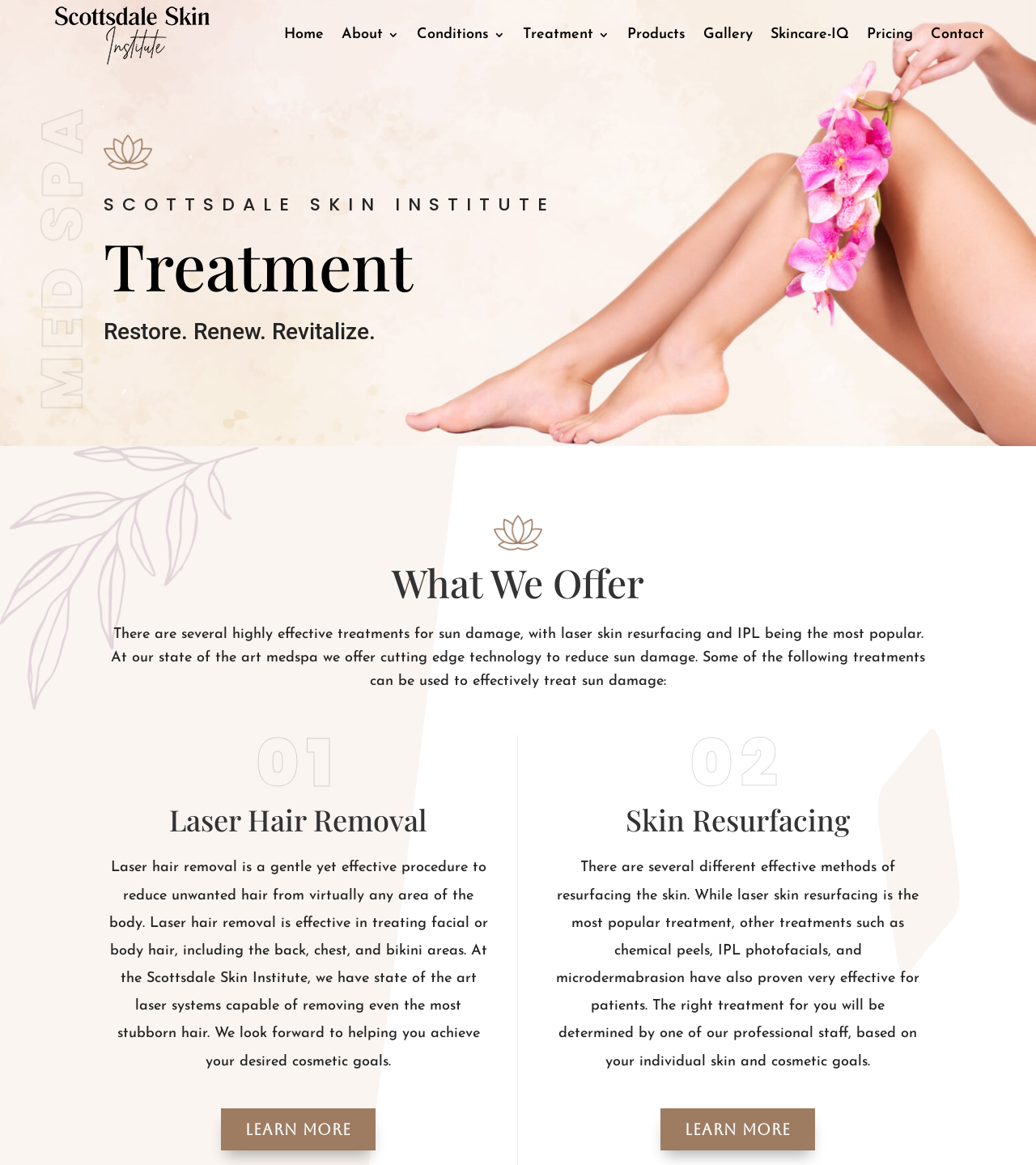Identify the bounding box of the HTML element described here: "learn More". Provide the coordinates as four float numbers between 0 and 1: [left, top, right, bottom].

[0.213, 0.951, 0.362, 0.988]